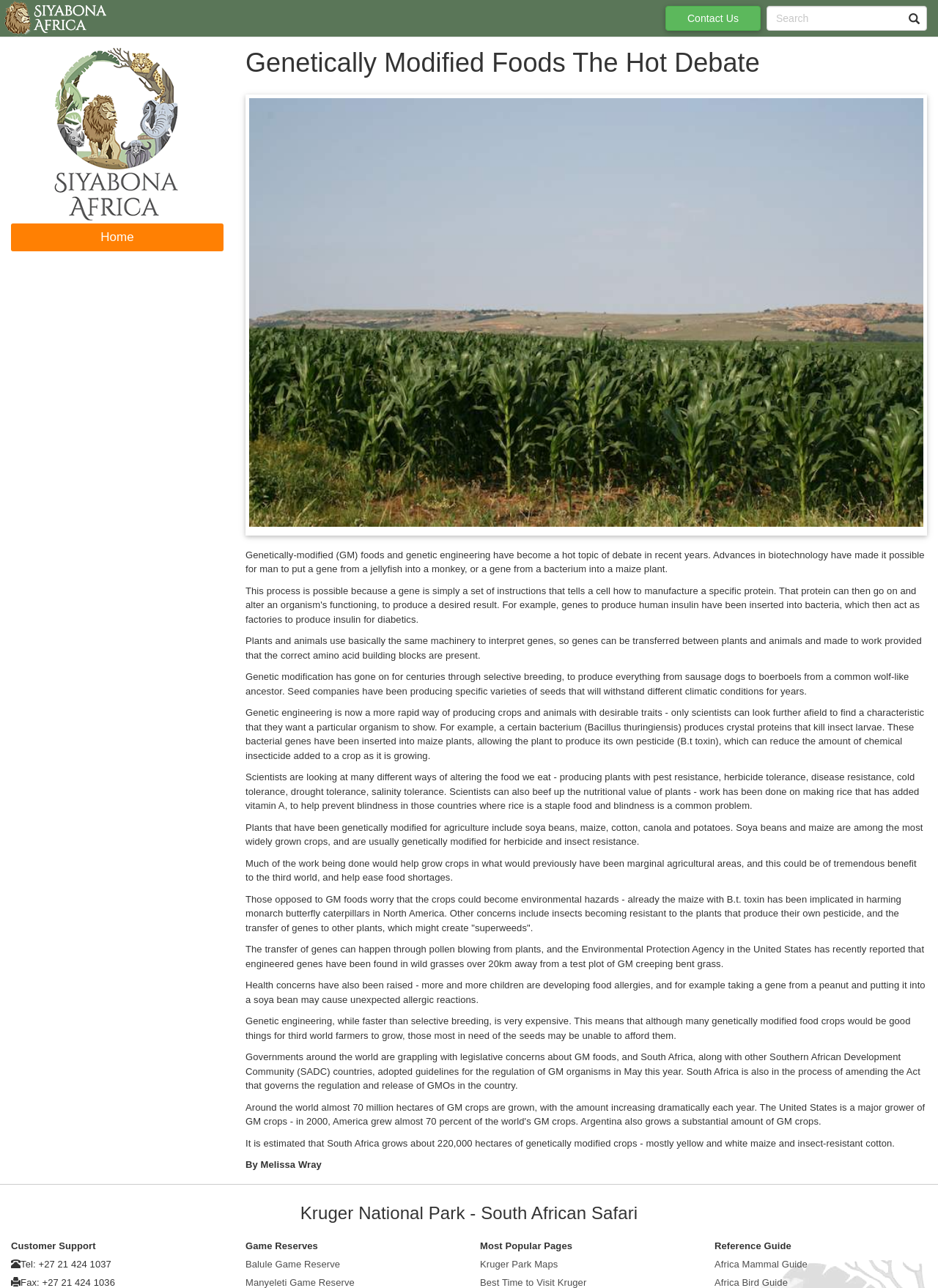Based on the element description: "name="q" placeholder="Search"", identify the bounding box coordinates for this UI element. The coordinates must be four float numbers between 0 and 1, listed as [left, top, right, bottom].

[0.817, 0.005, 0.988, 0.024]